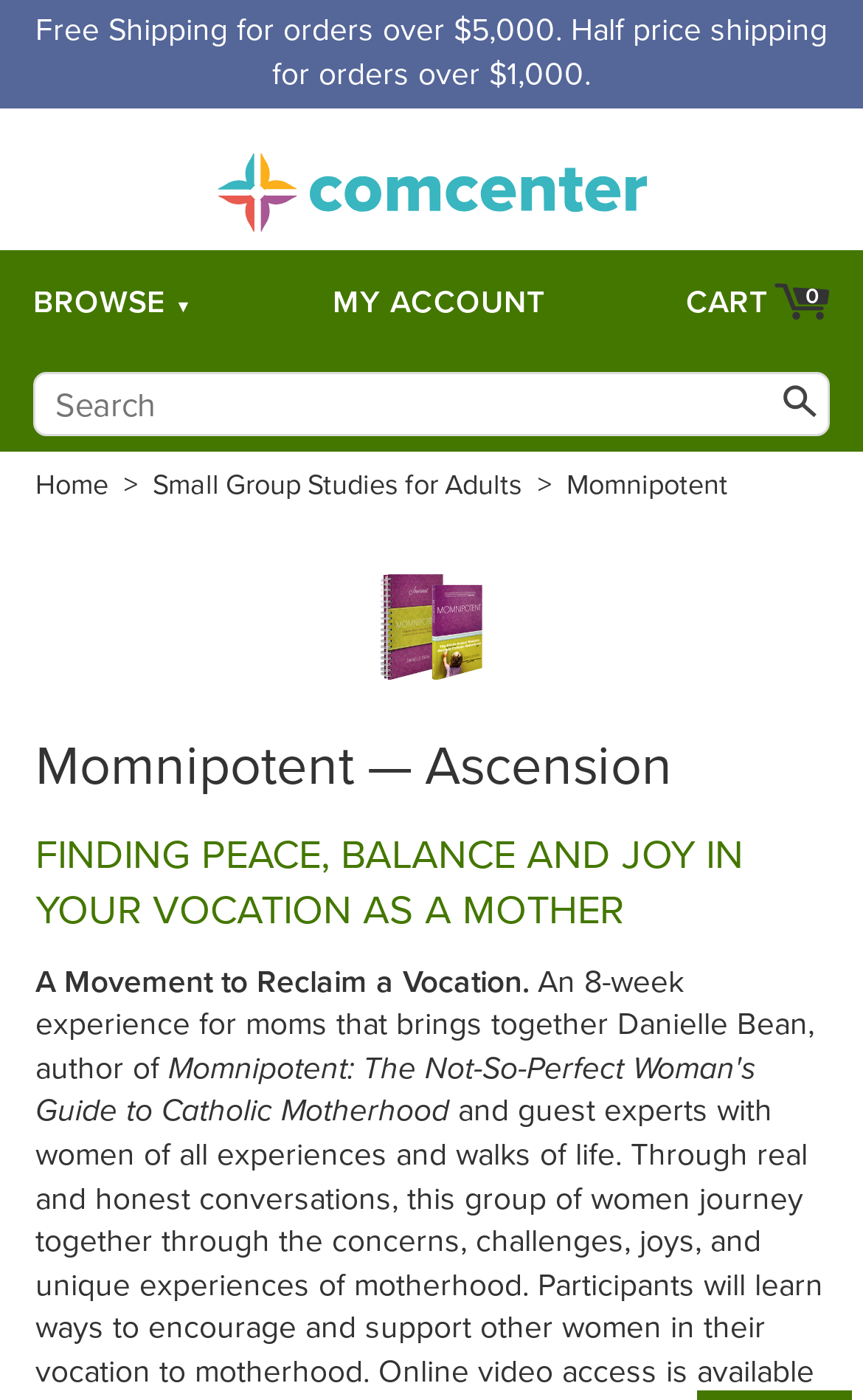Locate the coordinates of the bounding box for the clickable region that fulfills this instruction: "View my account".

[0.386, 0.202, 0.631, 0.229]